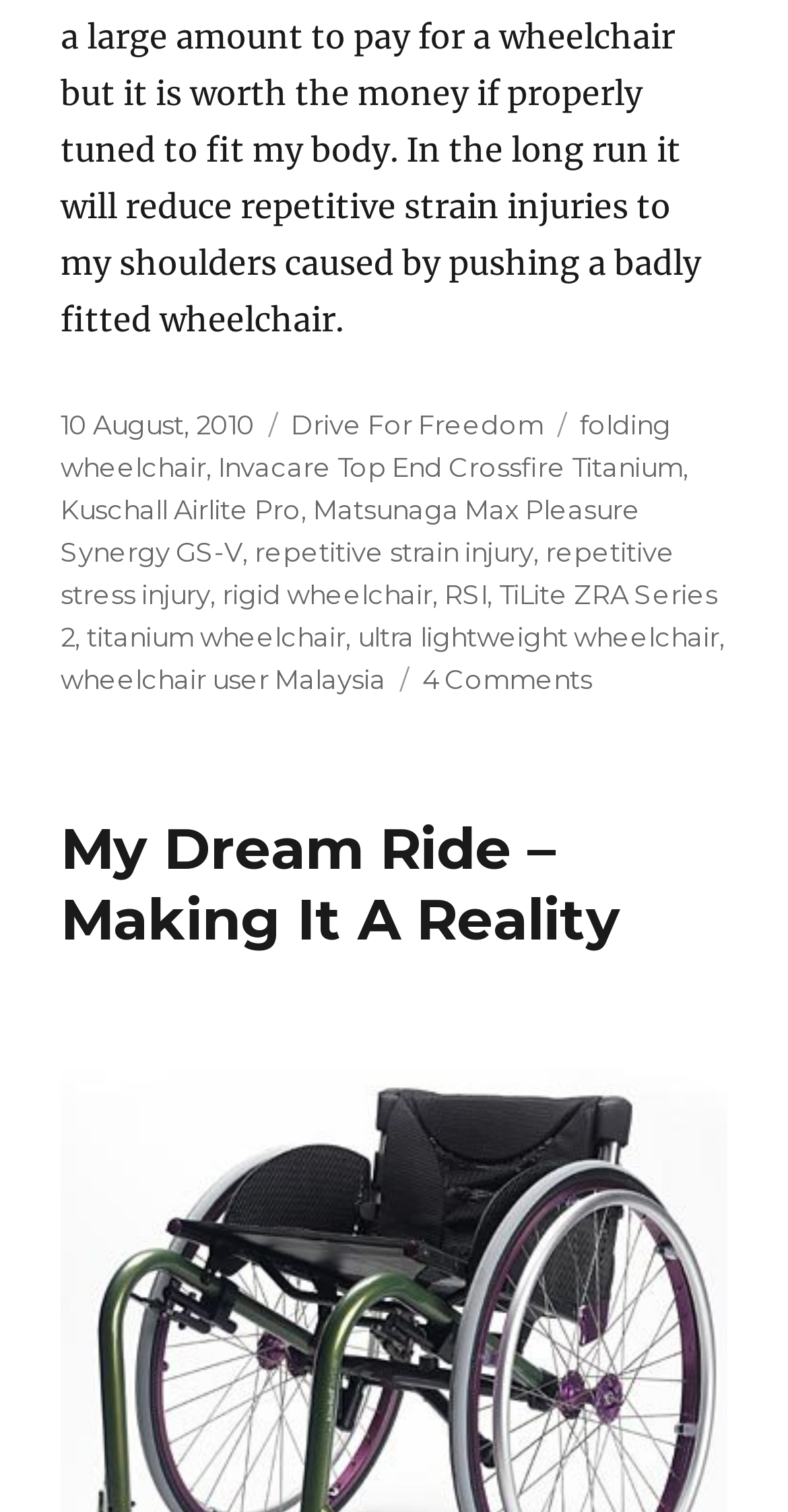Please provide the bounding box coordinate of the region that matches the element description: Invacare Top End Crossfire Titanium. Coordinates should be in the format (top-left x, top-left y, bottom-right x, bottom-right y) and all values should be between 0 and 1.

[0.277, 0.297, 0.867, 0.319]